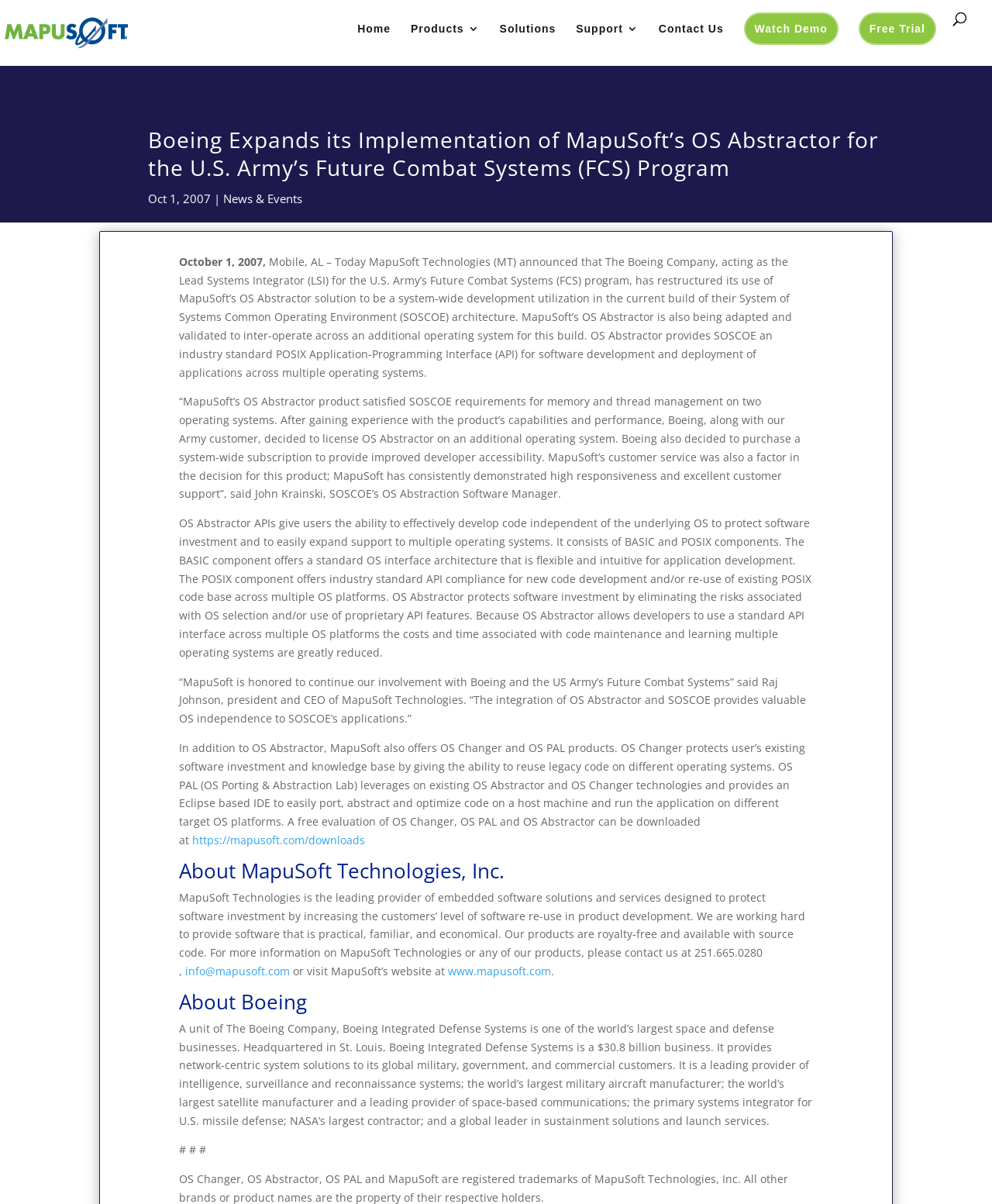Answer the question using only a single word or phrase: 
What is the business unit of The Boeing Company mentioned in the webpage?

Boeing Integrated Defense Systems